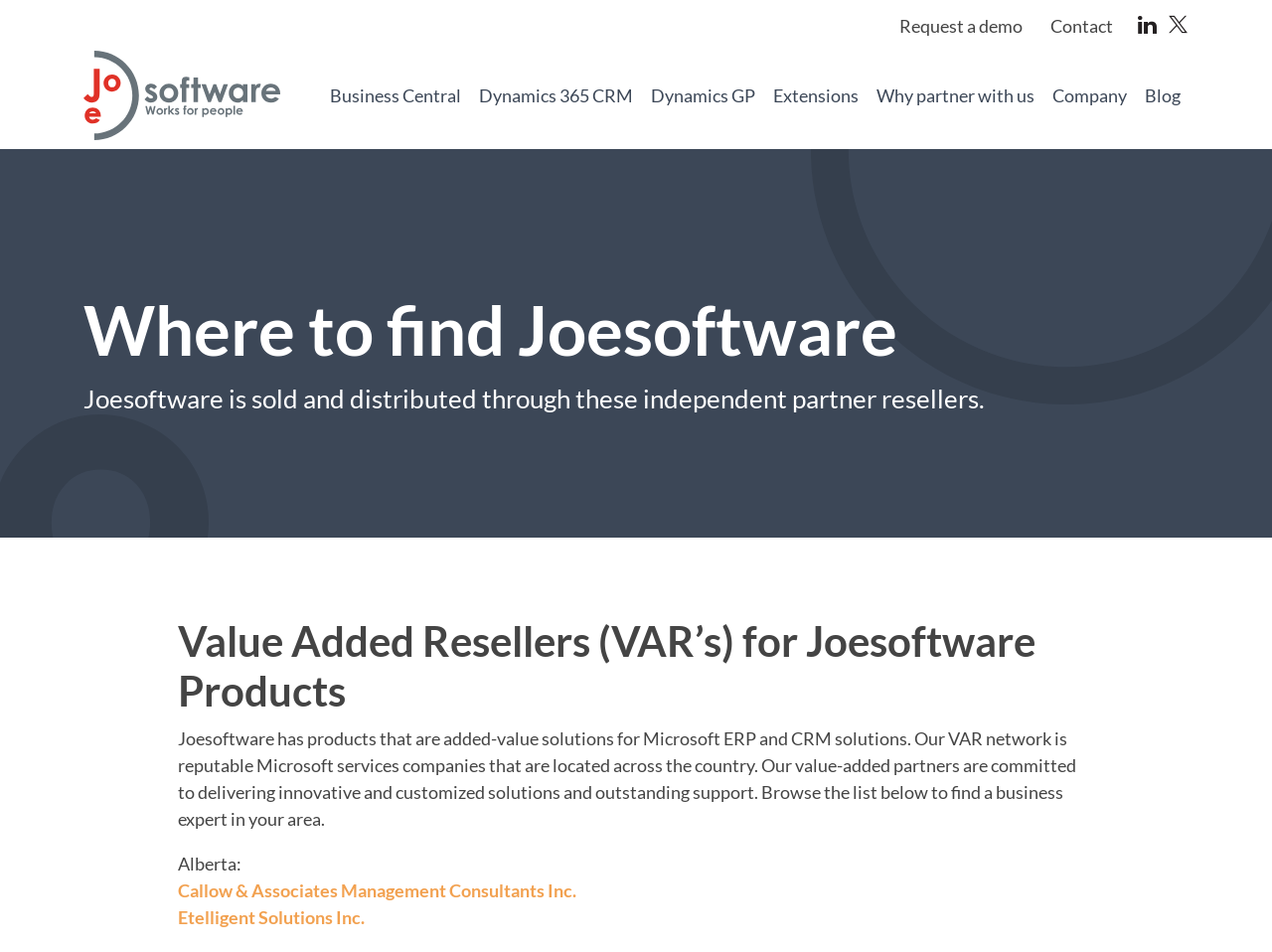From the webpage screenshot, predict the bounding box of the UI element that matches this description: "Power Platform".

[0.796, 0.3, 0.991, 0.338]